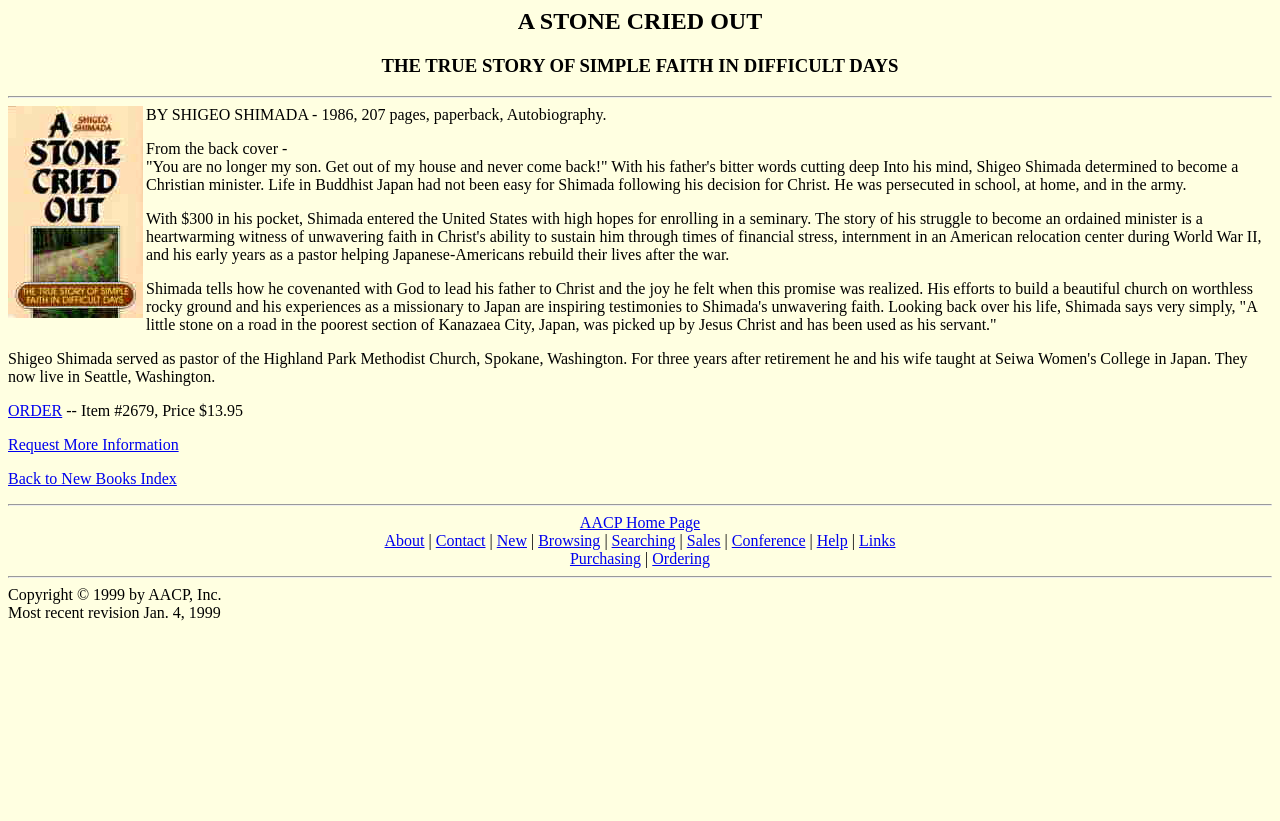Pinpoint the bounding box coordinates of the area that should be clicked to complete the following instruction: "Order the book". The coordinates must be given as four float numbers between 0 and 1, i.e., [left, top, right, bottom].

[0.006, 0.489, 0.049, 0.51]